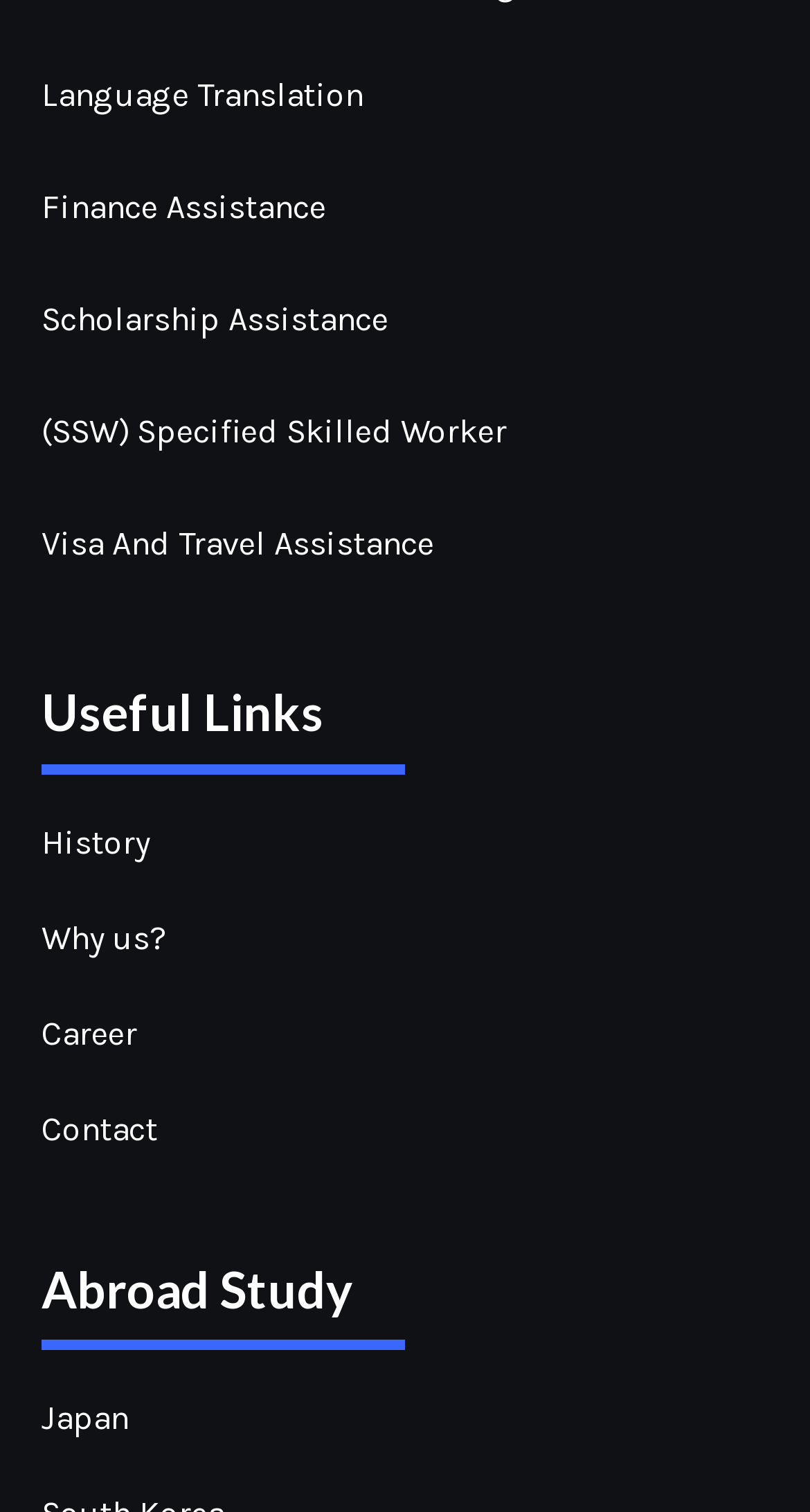Locate the bounding box coordinates of the clickable element to fulfill the following instruction: "View History". Provide the coordinates as four float numbers between 0 and 1 in the format [left, top, right, bottom].

[0.051, 0.526, 0.208, 0.589]